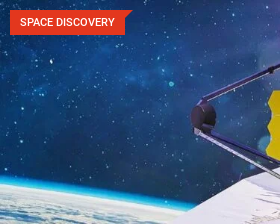Please provide a comprehensive response to the question below by analyzing the image: 
What is the main theme of the image?

The main theme of the image is space exploration because the caption highlights the technological advancements in space exploration, and the overall scene encapsulates the wonder of space and the ongoing efforts to unlock its many mysteries through scientific inquiry.